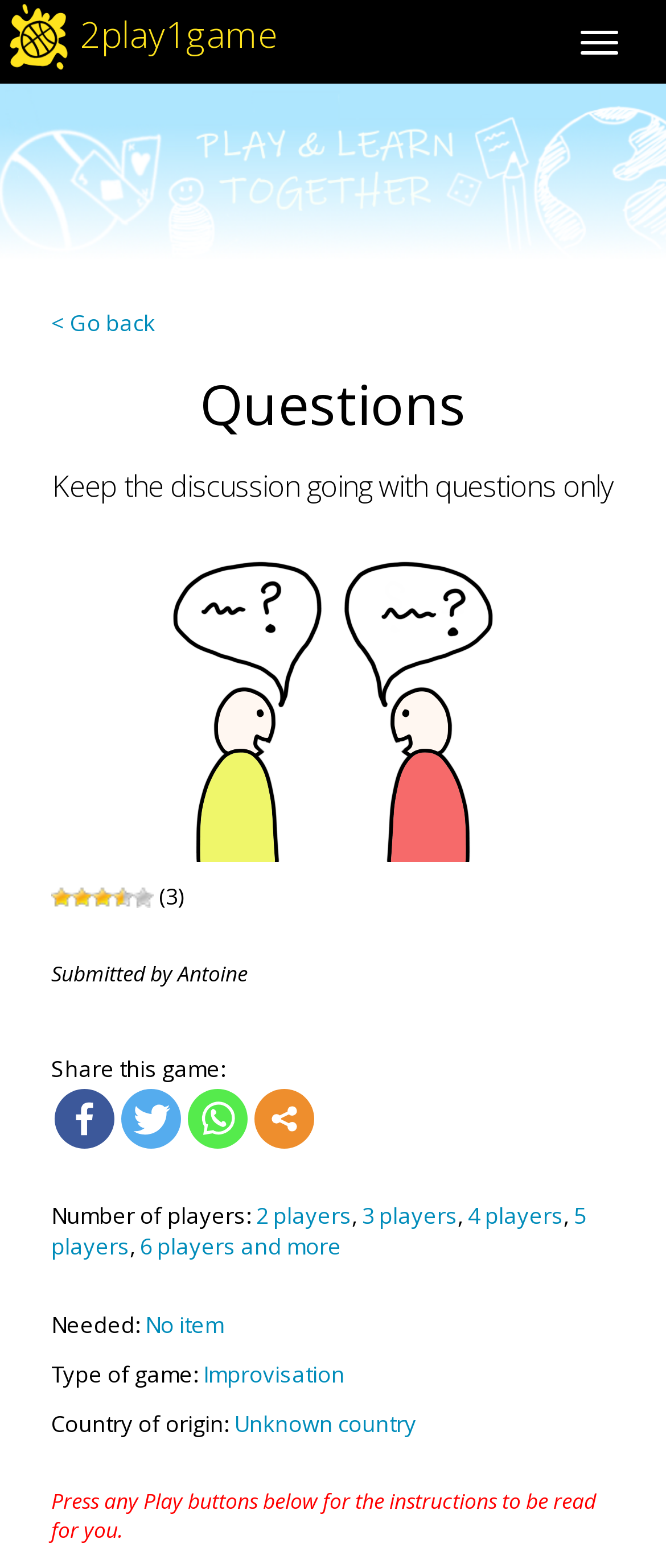Please provide a detailed answer to the question below based on the screenshot: 
What is the country of origin of this game?

The country of origin can be determined by looking at the link under the 'Country of origin:' text. The link indicates that the country of origin is unknown.